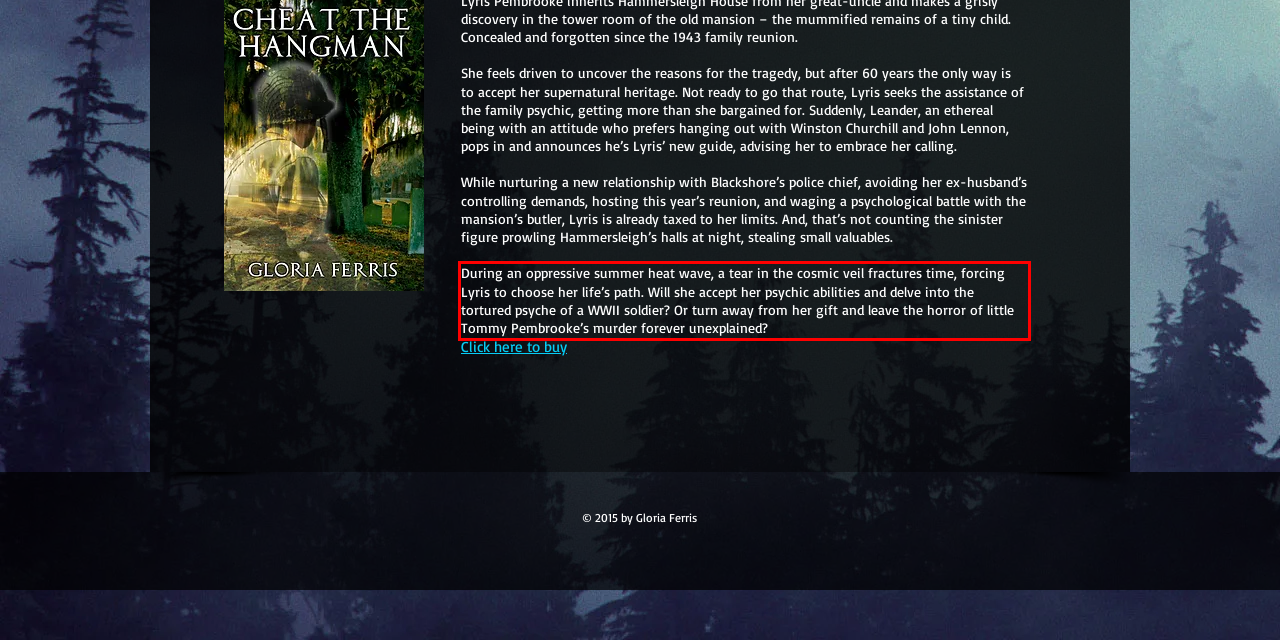You have a screenshot of a webpage where a UI element is enclosed in a red rectangle. Perform OCR to capture the text inside this red rectangle.

During an oppressive summer heat wave, a tear in the cosmic veil fractures time, forcing Lyris to choose her life’s path. Will she accept her psychic abilities and delve into the tortured psyche of a WWII soldier? Or turn away from her gift and leave the horror of little Tommy Pembrooke’s murder forever unexplained?